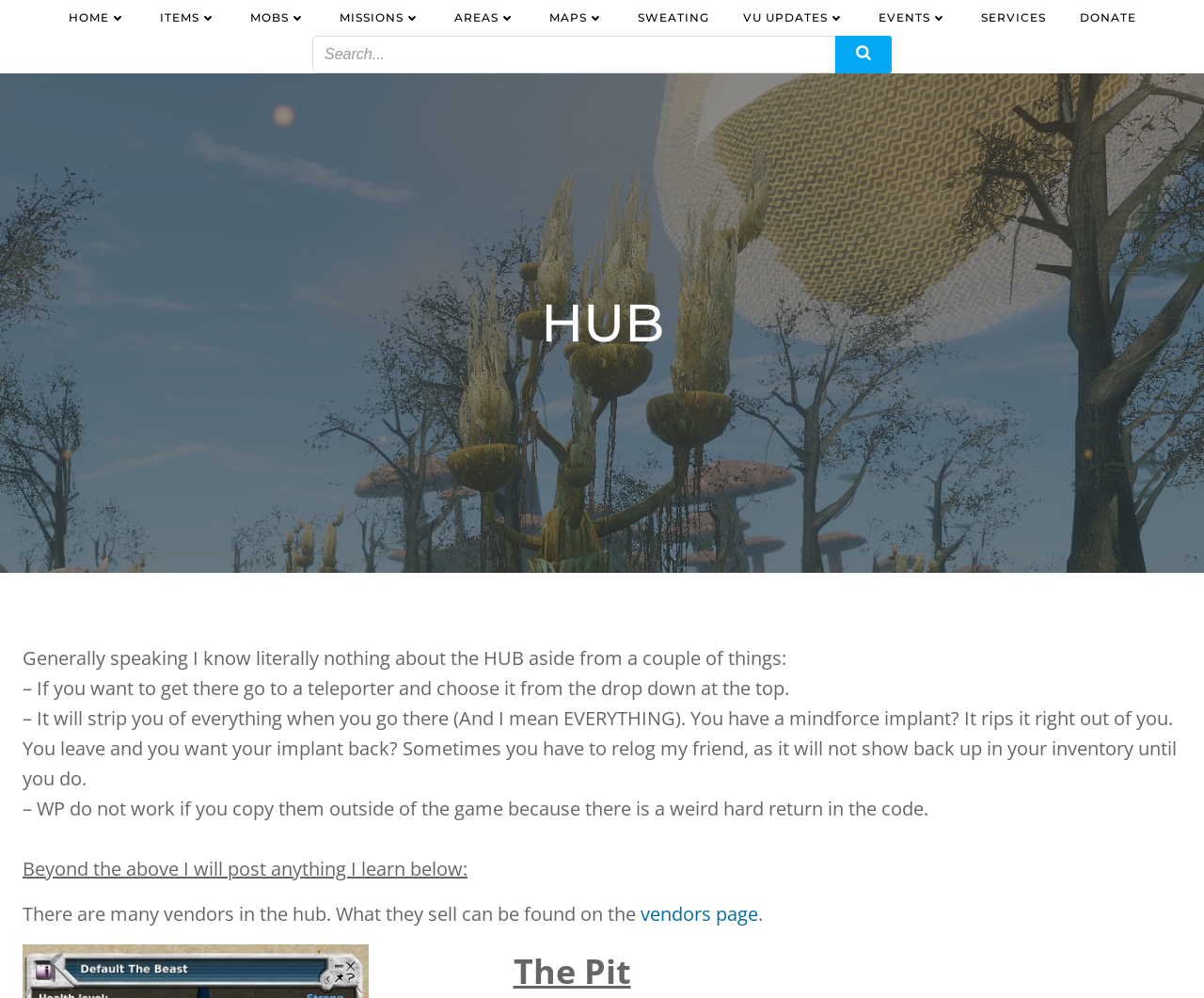Give a one-word or one-phrase response to the question:
How many static text elements are on the webpage?

7